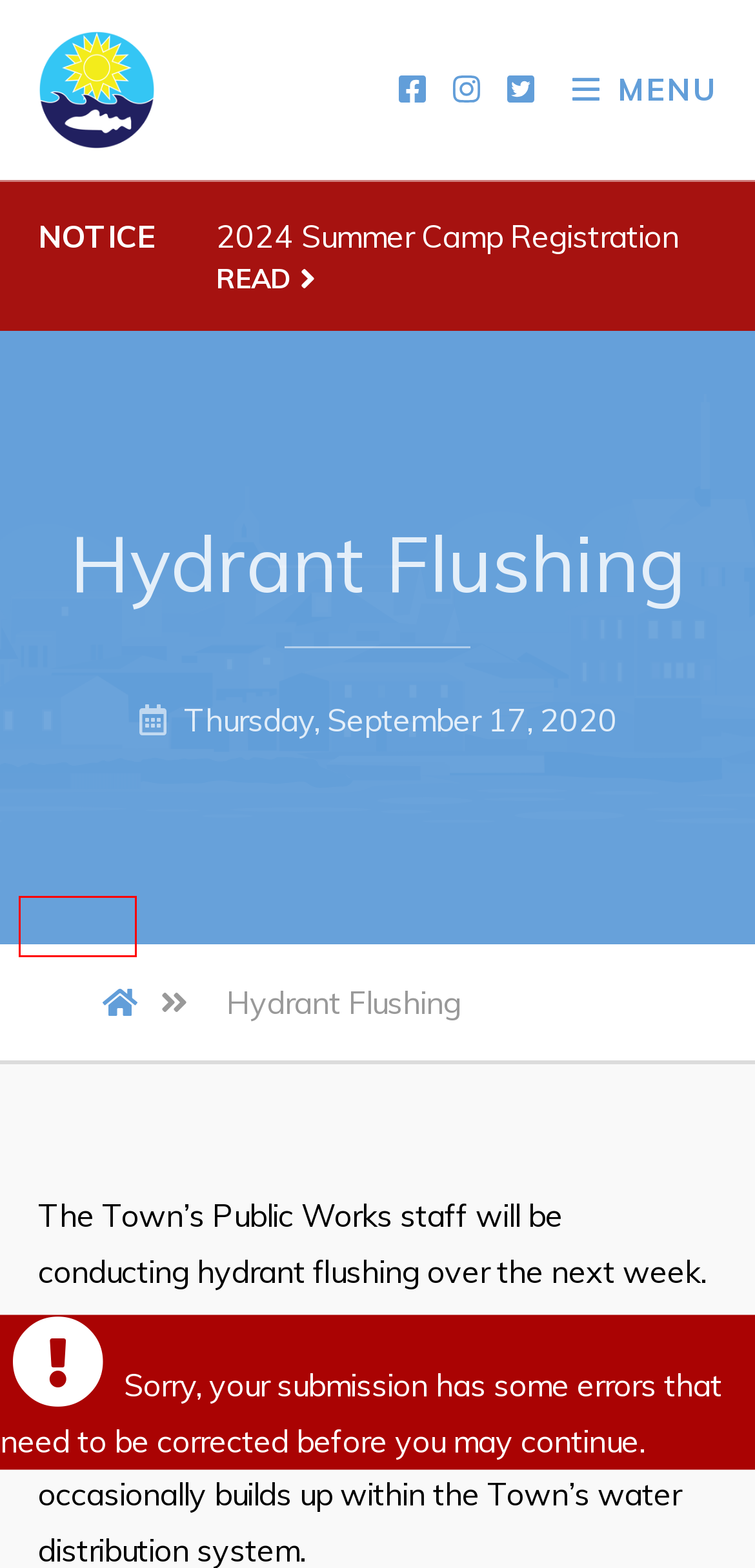Provided is a screenshot of a webpage with a red bounding box around an element. Select the most accurate webpage description for the page that appears after clicking the highlighted element. Here are the candidates:
A. Live | Pouch Cove
B. Town Staff & Contact Information | Pouch Cove
C. Job Opportunities | Pouch Cove
D. Forms, Permits, & Applications | Pouch Cove
E. Pouch Cove | Newfoundland and Labrador
F. Municipal Capital Works | Pouch Cove
G. Request for Quotation Opportunities | Pouch Cove
H. Work | Pouch Cove

H